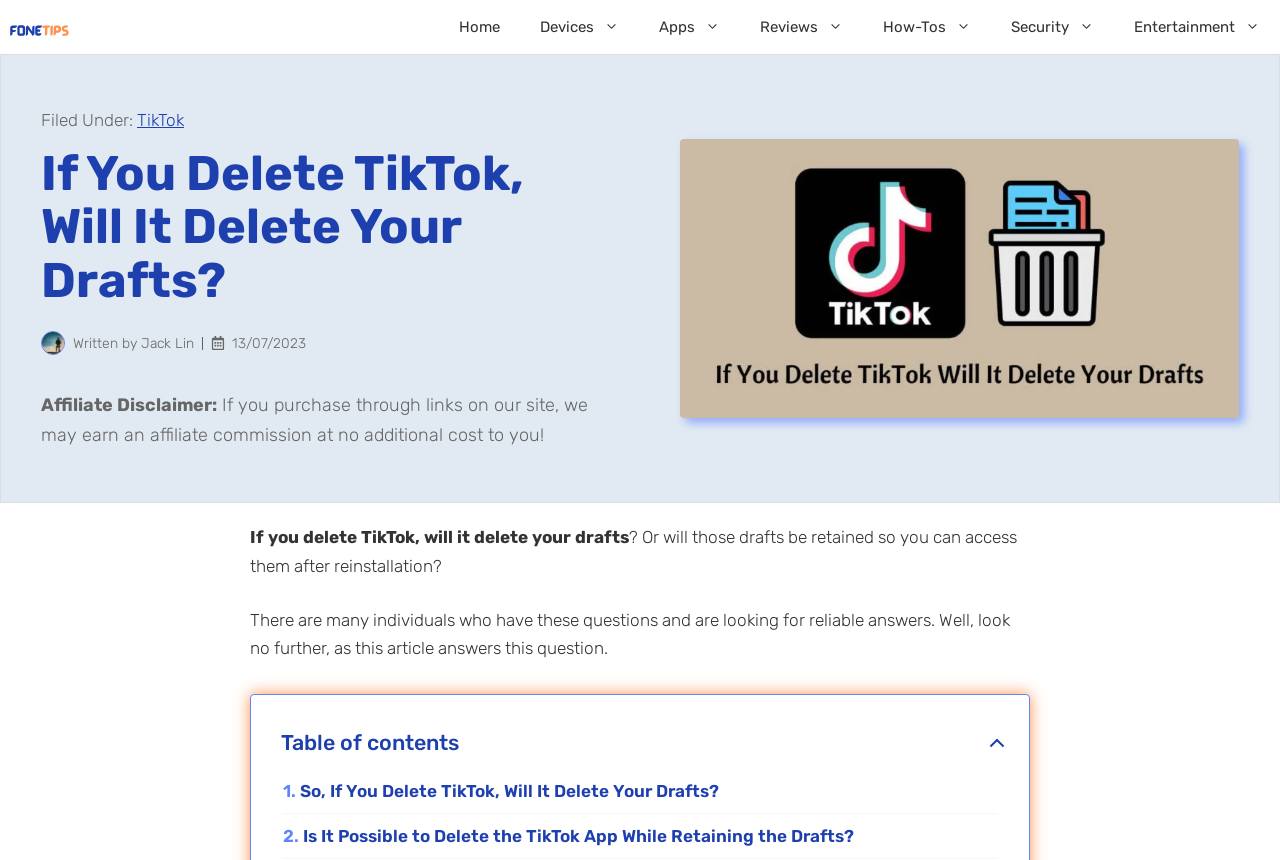Using the information in the image, give a detailed answer to the following question: What is the category of this article?

The category of this article is TikTok, as indicated by the link 'TikTok' under the 'Filed Under:' text.